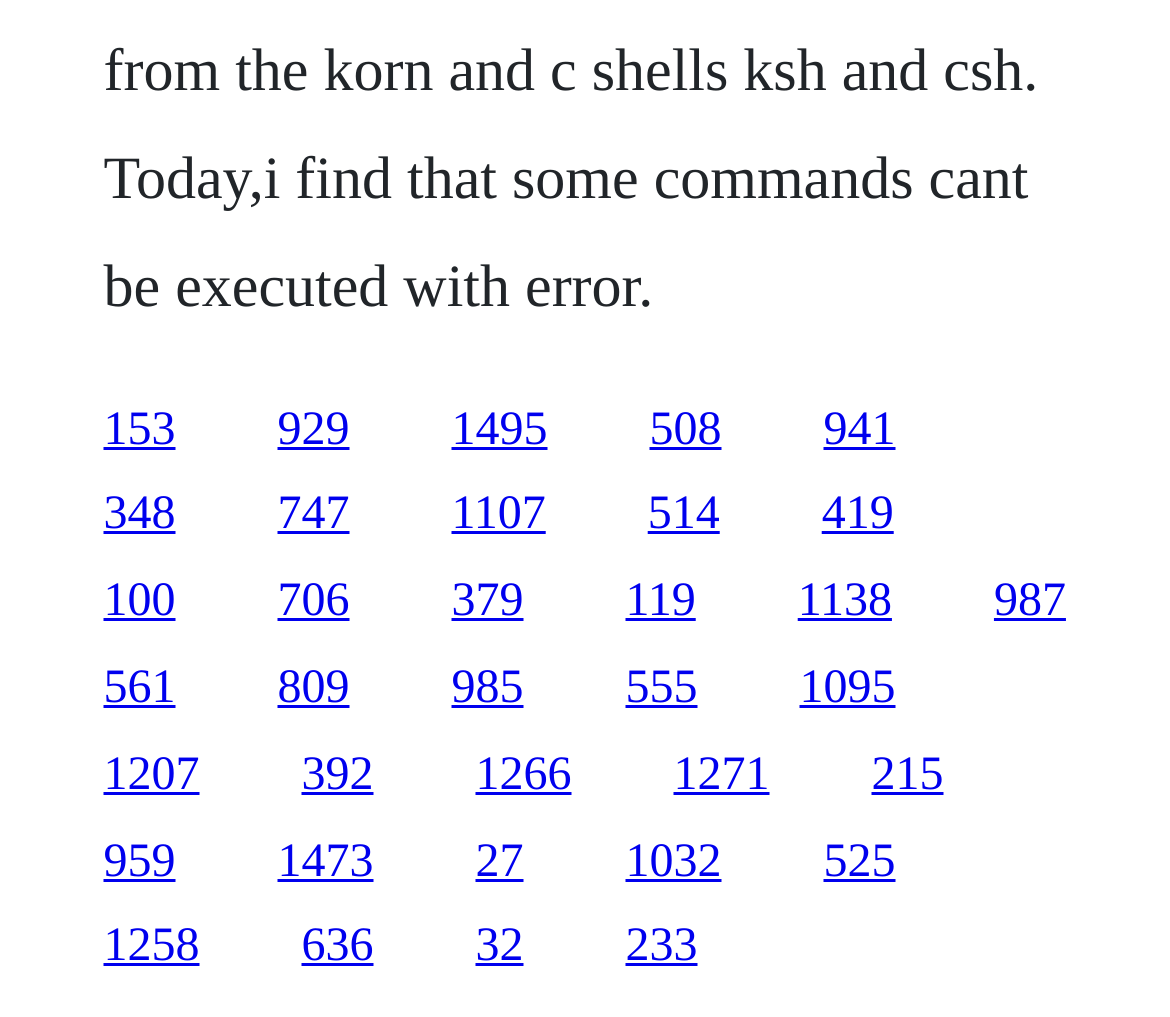Determine the bounding box coordinates of the clickable region to execute the instruction: "click the first link". The coordinates should be four float numbers between 0 and 1, denoted as [left, top, right, bottom].

[0.088, 0.397, 0.15, 0.447]